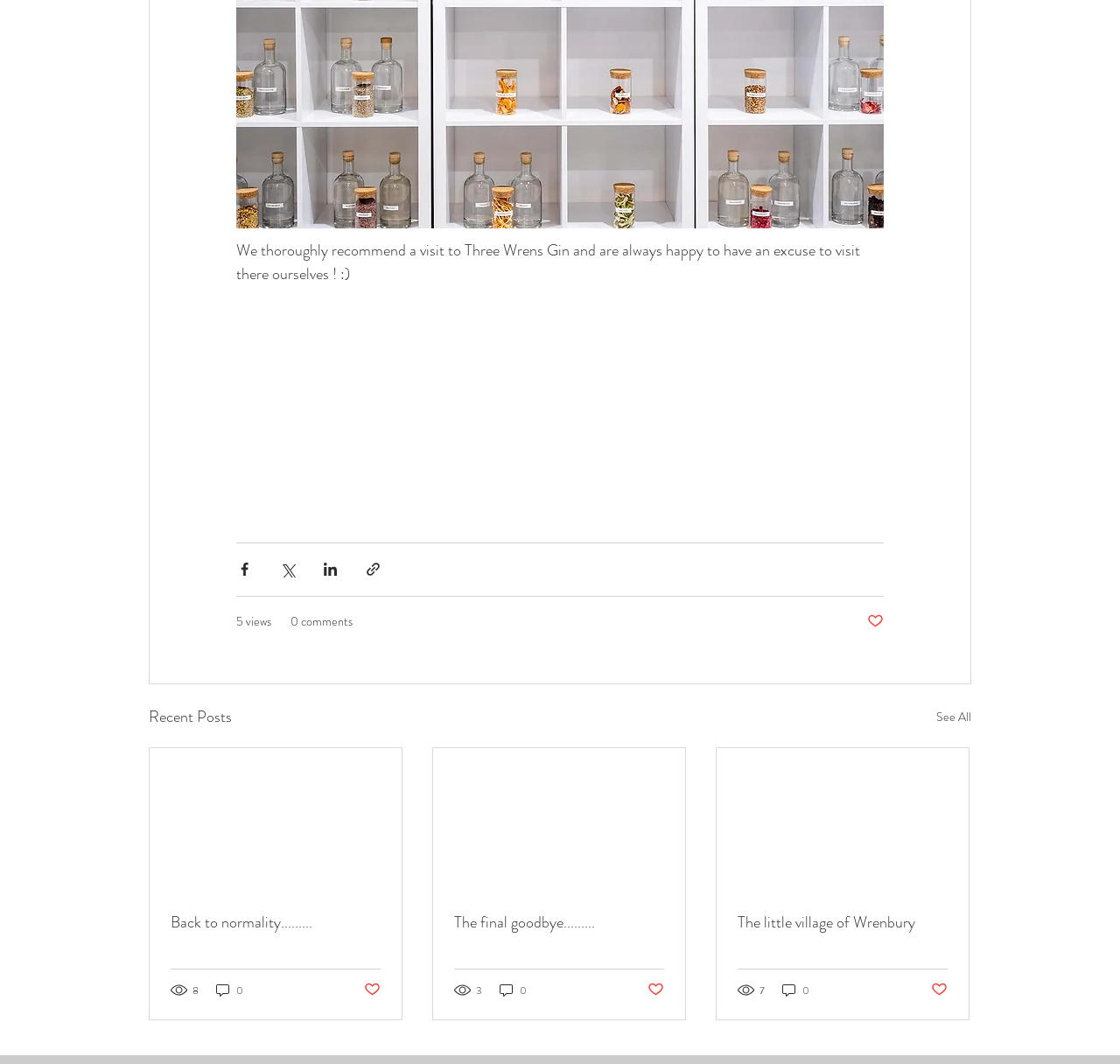Extract the bounding box coordinates for the HTML element that matches this description: "Back to normality.........". The coordinates should be four float numbers between 0 and 1, i.e., [left, top, right, bottom].

[0.152, 0.856, 0.34, 0.877]